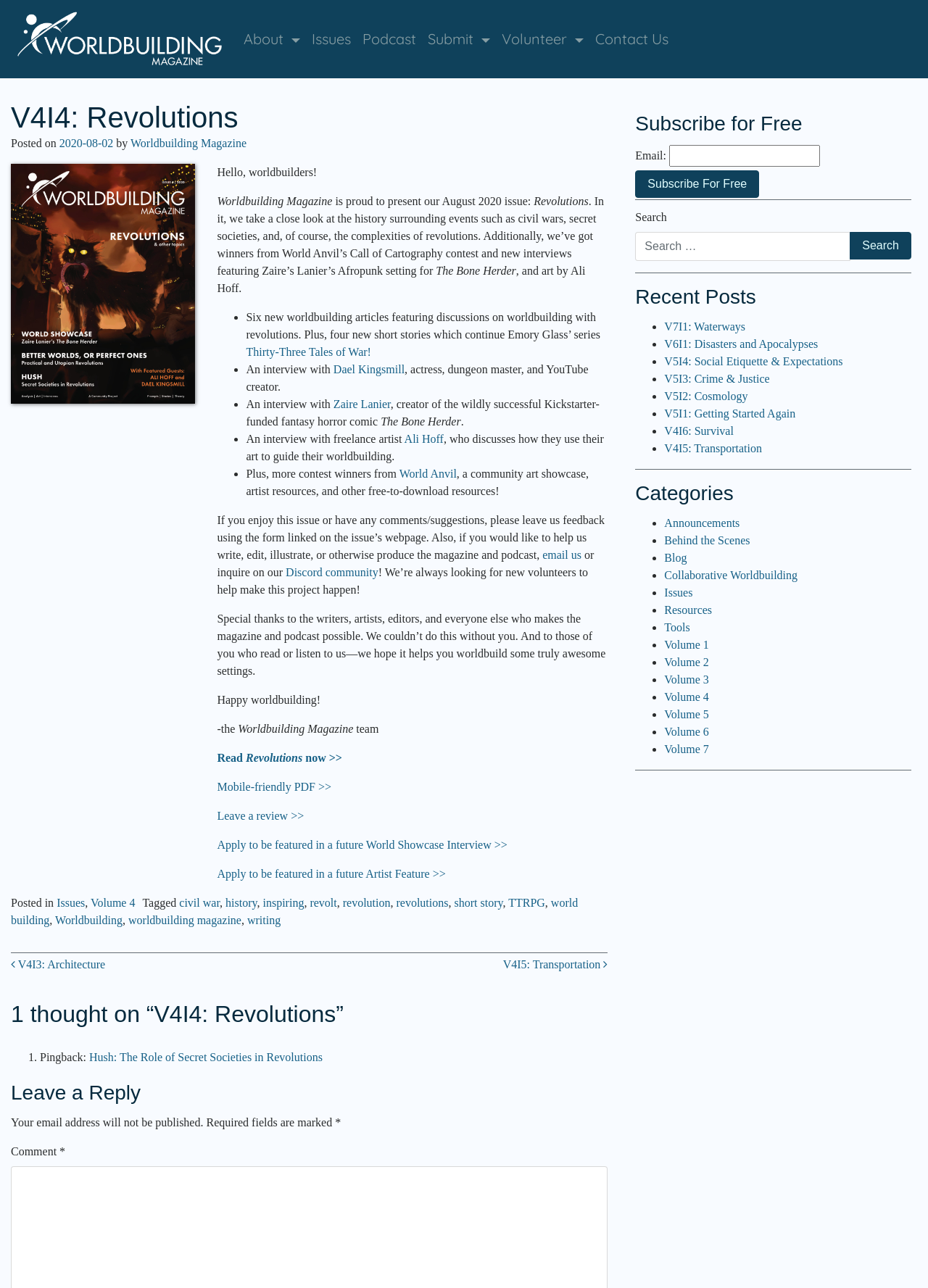Locate the bounding box coordinates of the element you need to click to accomplish the task described by this instruction: "View the Issues page".

[0.33, 0.016, 0.384, 0.044]